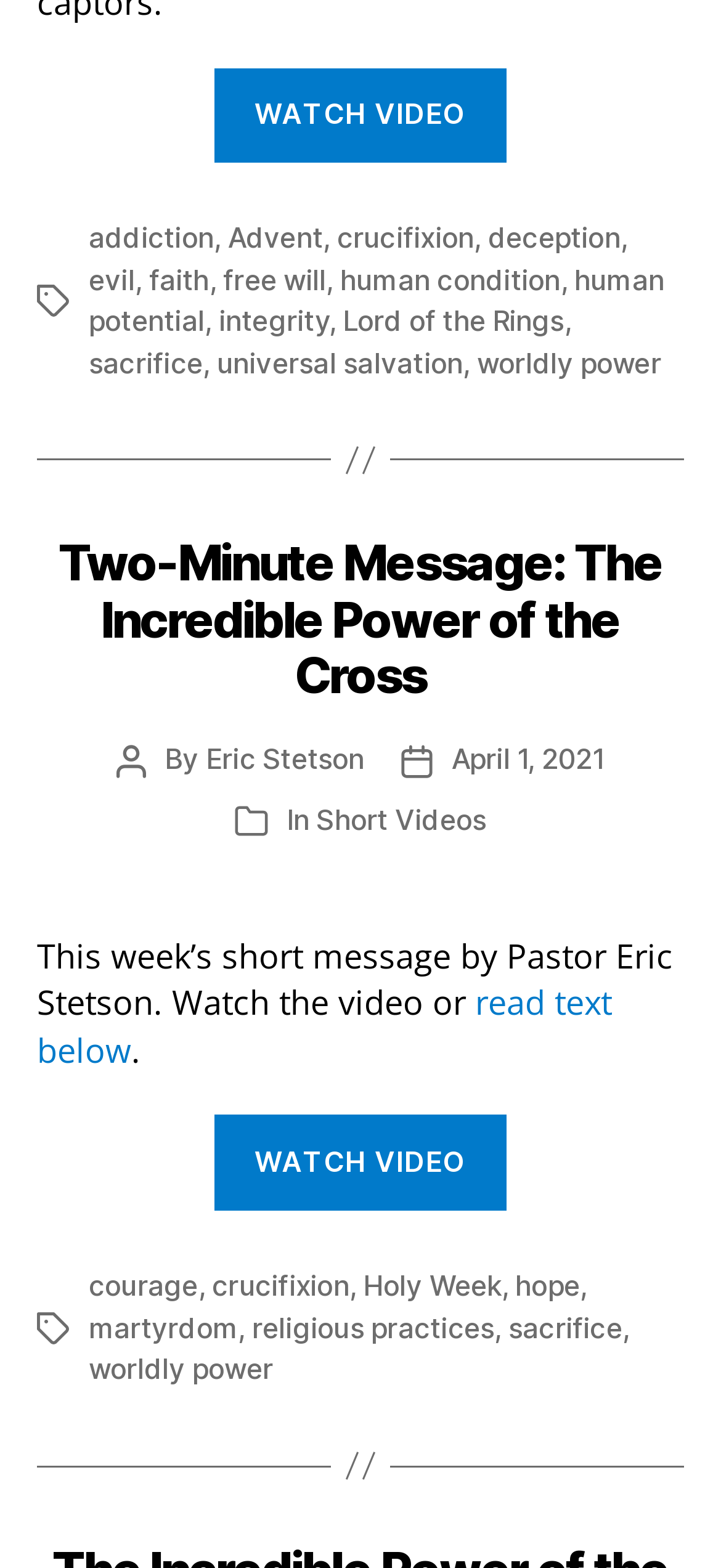Please find the bounding box coordinates of the clickable region needed to complete the following instruction: "Read the text below the video". The bounding box coordinates must consist of four float numbers between 0 and 1, i.e., [left, top, right, bottom].

[0.051, 0.625, 0.849, 0.683]